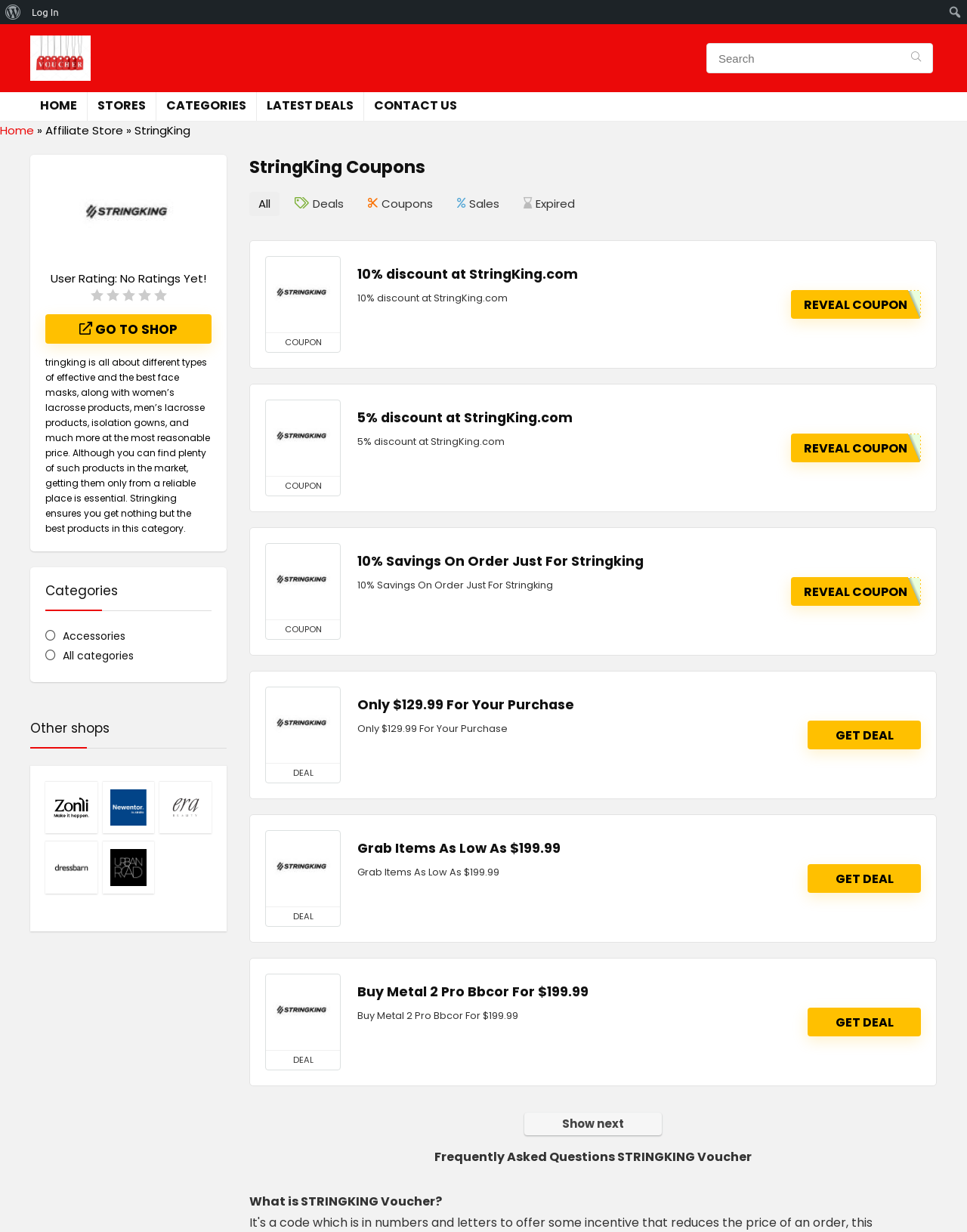Specify the bounding box coordinates of the area to click in order to follow the given instruction: "Reveal coupon."

[0.832, 0.24, 0.939, 0.254]